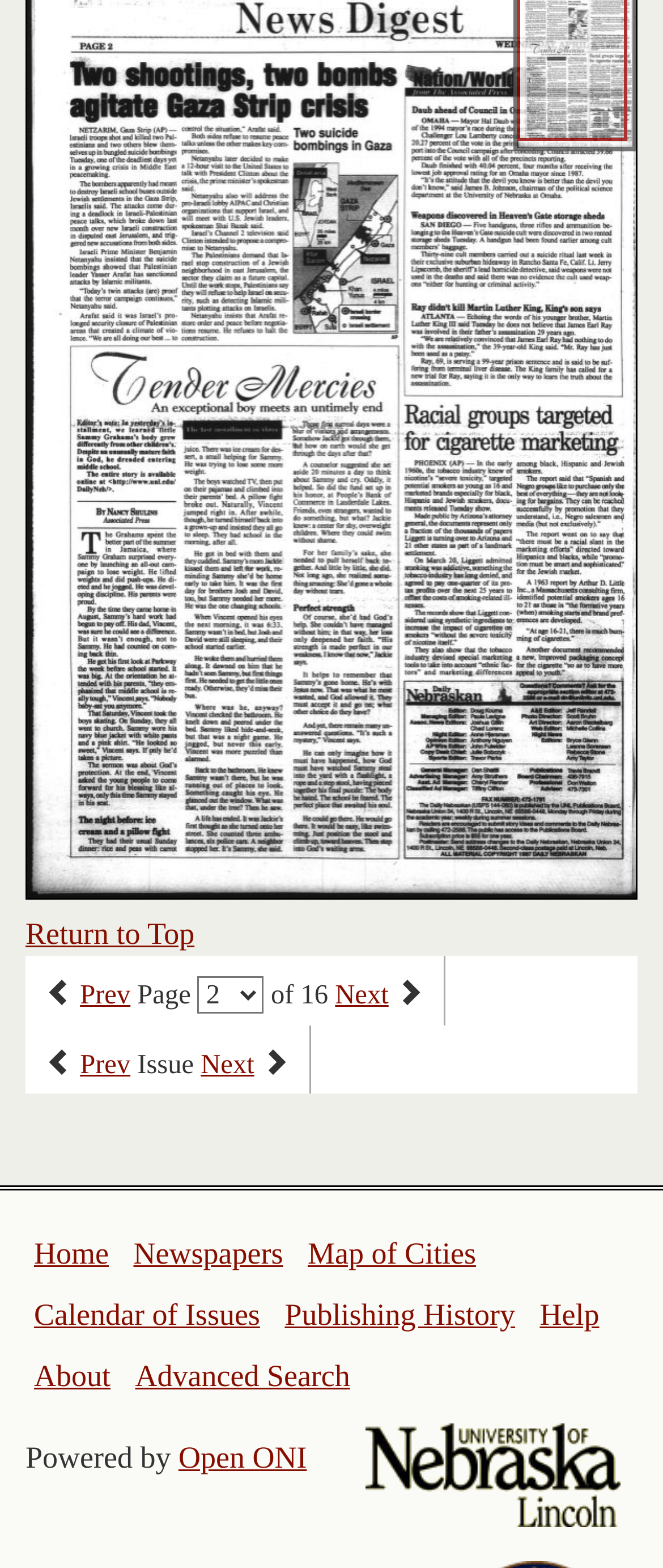Determine the bounding box coordinates of the region I should click to achieve the following instruction: "View the previous issue". Ensure the bounding box coordinates are four float numbers between 0 and 1, i.e., [left, top, right, bottom].

[0.121, 0.669, 0.197, 0.688]